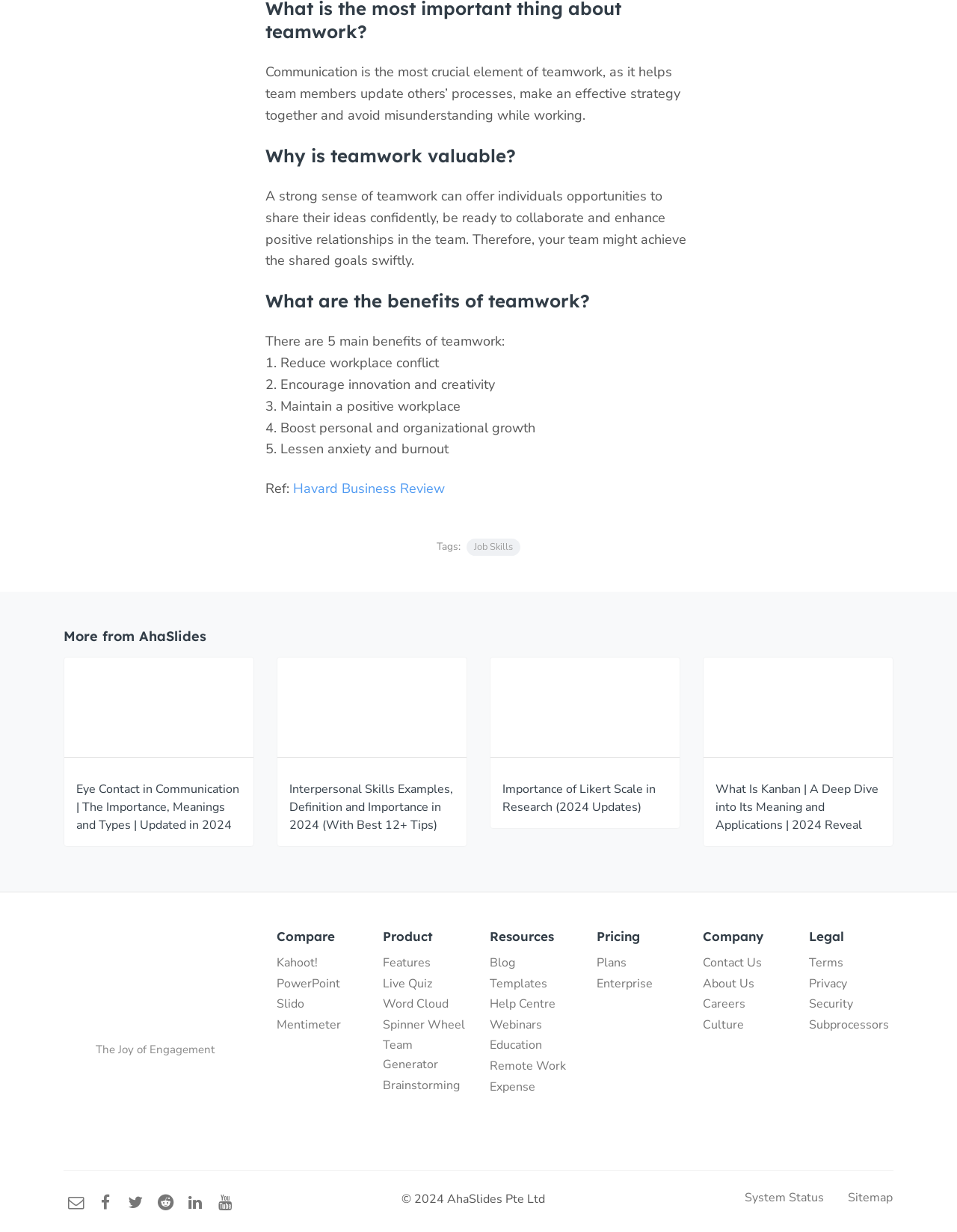Locate the bounding box coordinates of the clickable region to complete the following instruction: "Explore the 'Features' of AhaSlides."

[0.4, 0.774, 0.488, 0.791]